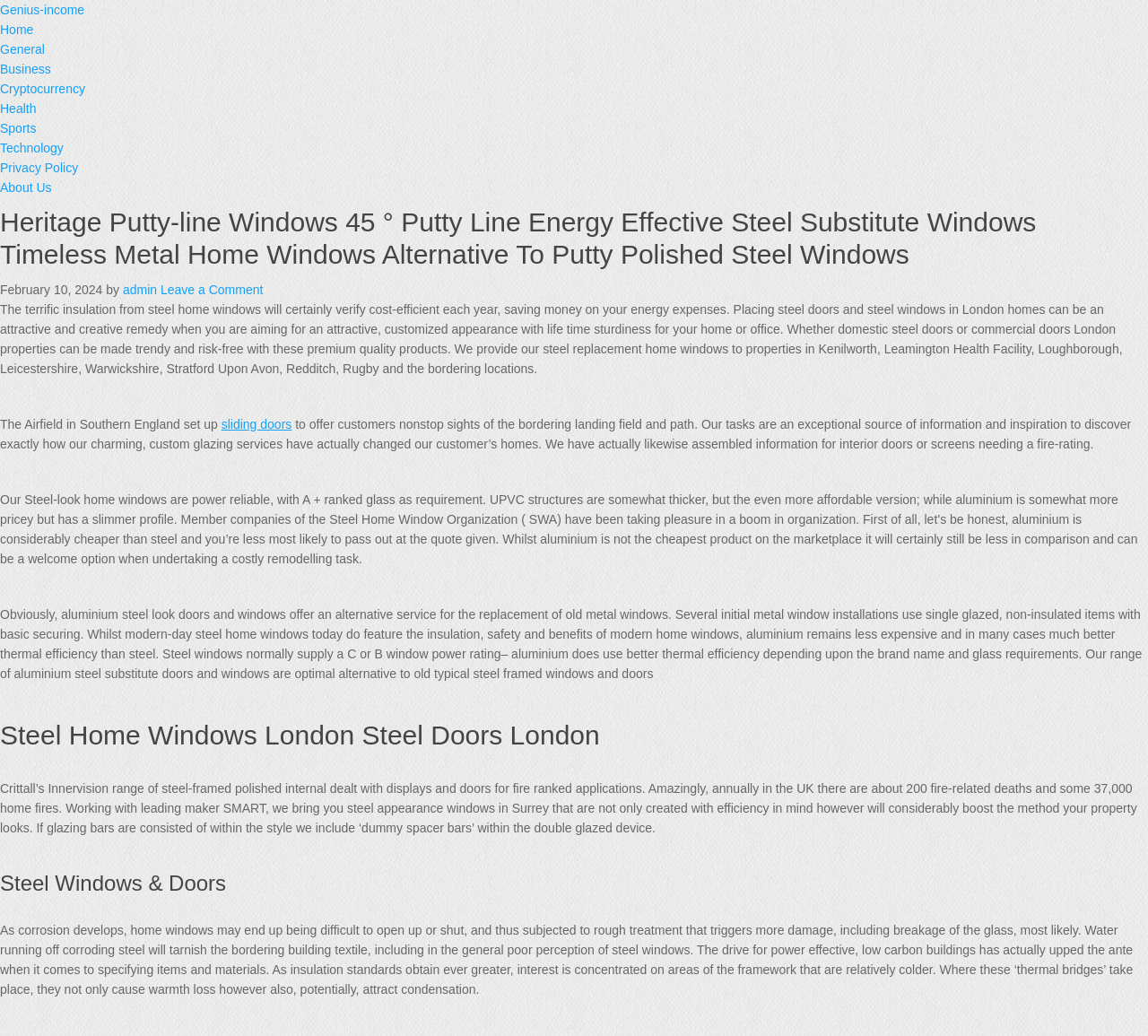Identify the bounding box coordinates of the clickable region to carry out the given instruction: "Enter your name in the input field".

None